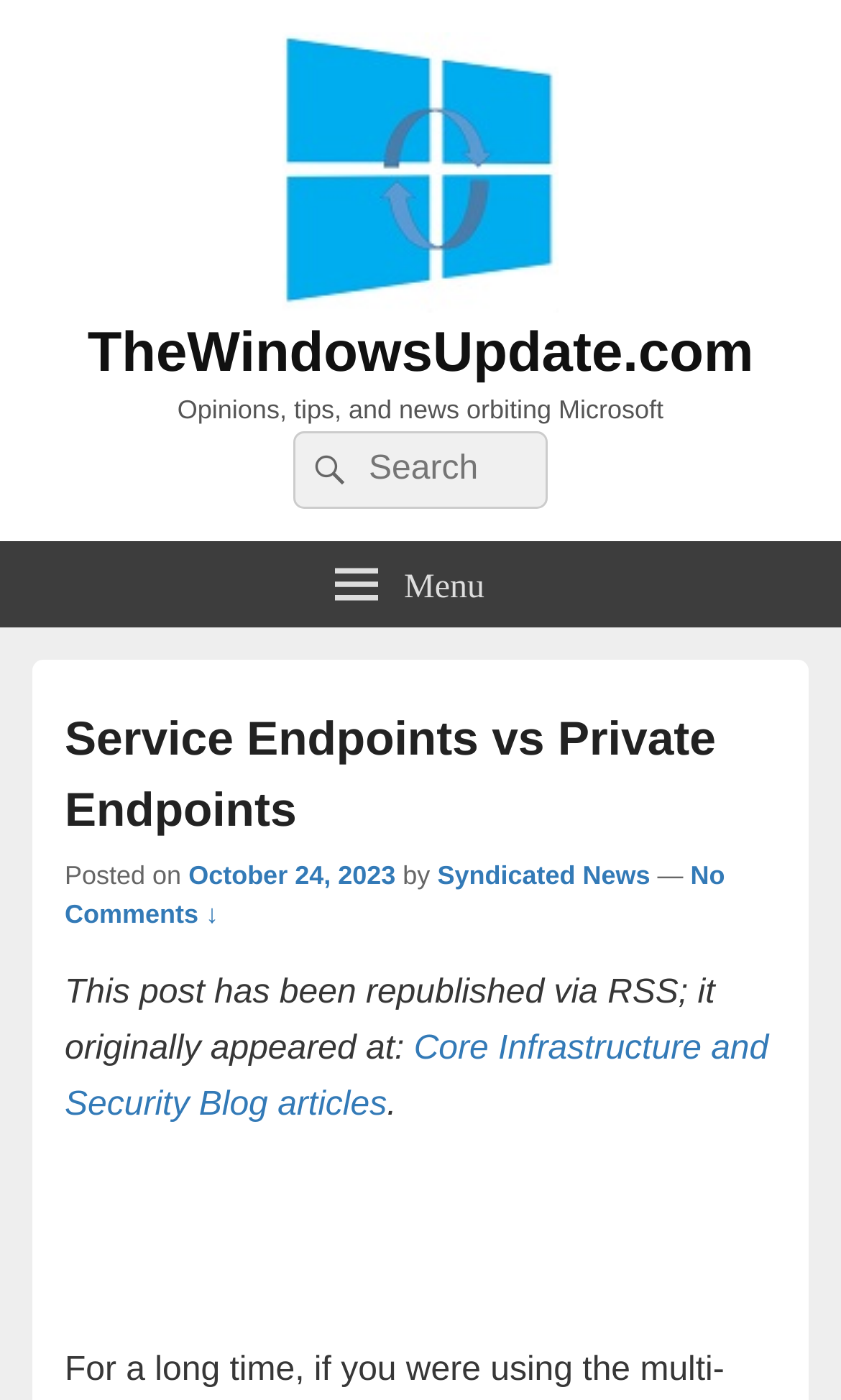Explain the webpage in detail, including its primary components.

The webpage is titled "Service Endpoints vs Private Endpoints – TheWindowsUpdate.com" and has a prominent link to the website's homepage at the top left corner. Below the title, there is a tagline that reads "Opinions, tips, and news orbiting Microsoft". 

On the top right corner, there is a search bar with a search button and a placeholder text "Search for:". 

A menu button is located to the right of the search bar, which is currently collapsed. When expanded, the menu displays a header section with the title "Service Endpoints vs Private Endpoints" in a large font size. Below the title, there is a section with the post's metadata, including the date "October 24, 2023", the author "Syndicated News", and a link to the comments section with no comments. 

The main content of the webpage starts with a sentence "This post has been republished via RSS; it originally appeared at:", followed by a link to the original source "Core Infrastructure and Security Blog articles". The text is divided into paragraphs, with a period at the end of the first paragraph. There is also a non-breaking space character at the beginning of the next paragraph.